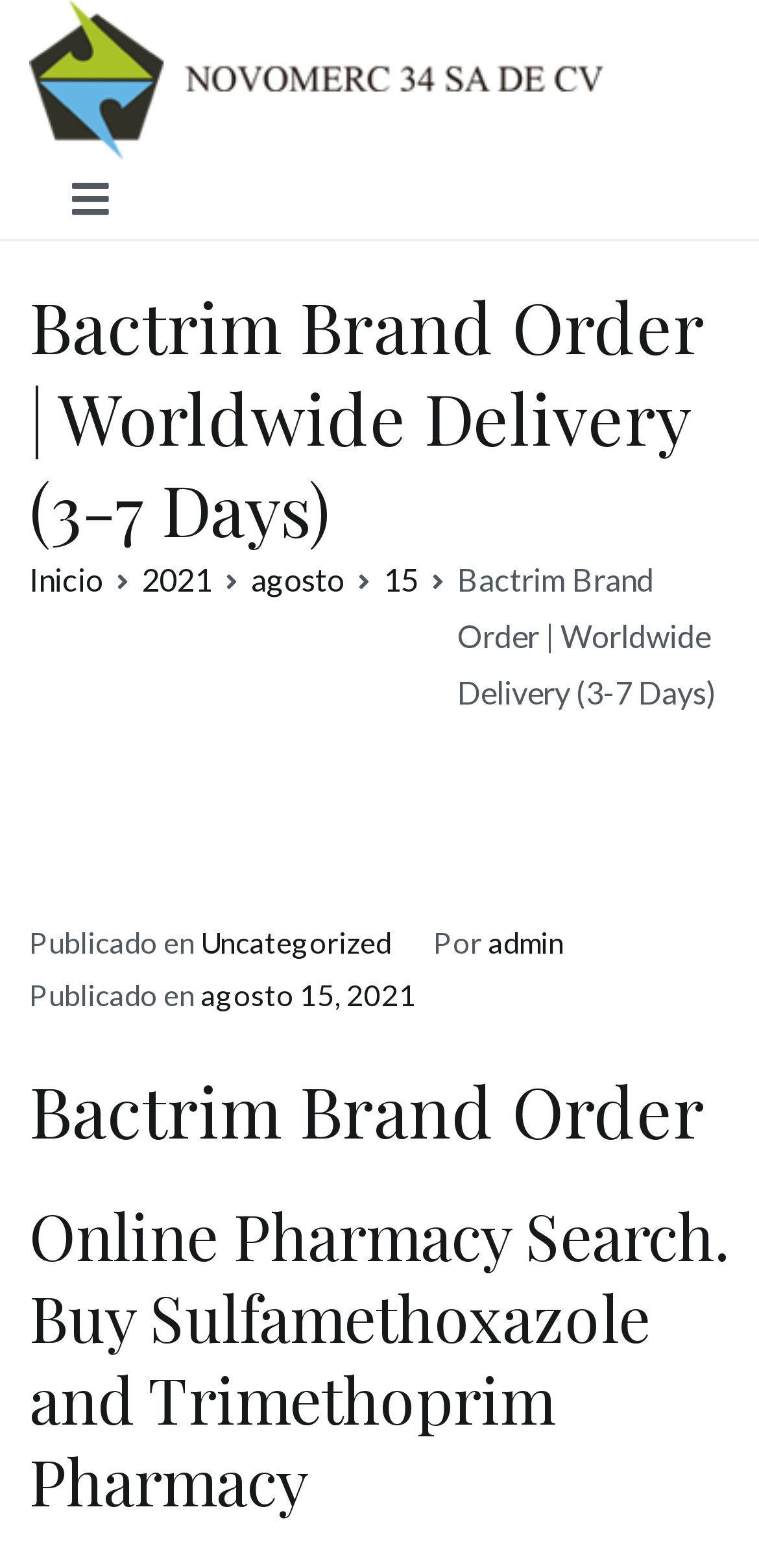What is the name of the website? Please answer the question using a single word or phrase based on the image.

Novomerc